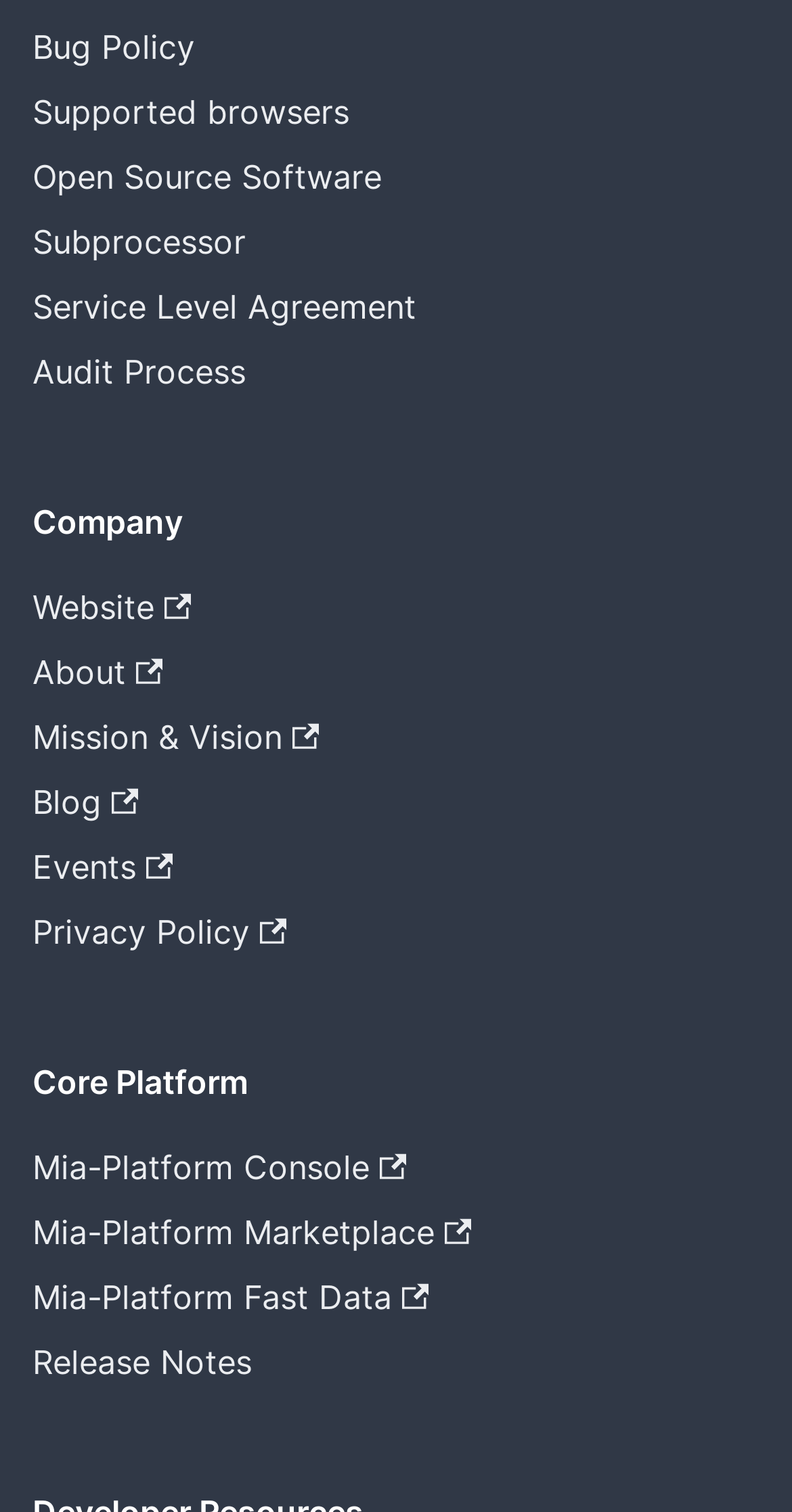Specify the bounding box coordinates of the area that needs to be clicked to achieve the following instruction: "Read the Privacy Policy".

[0.041, 0.595, 0.959, 0.638]